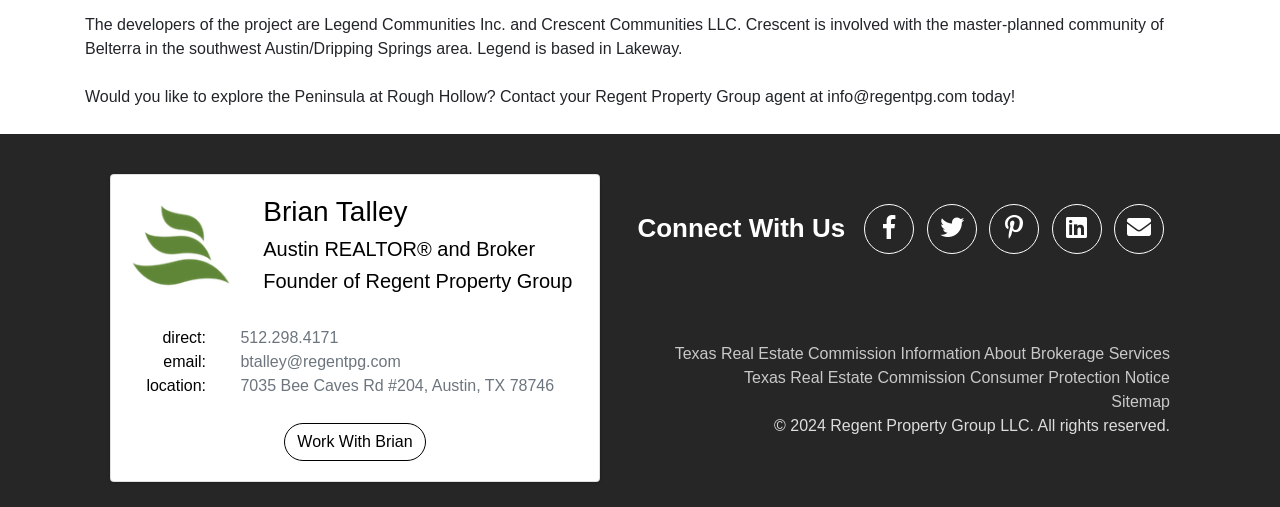What is the location of Regent Property Group?
Please answer the question with a single word or phrase, referencing the image.

7035 Bee Caves Rd #204, Austin, TX 78746